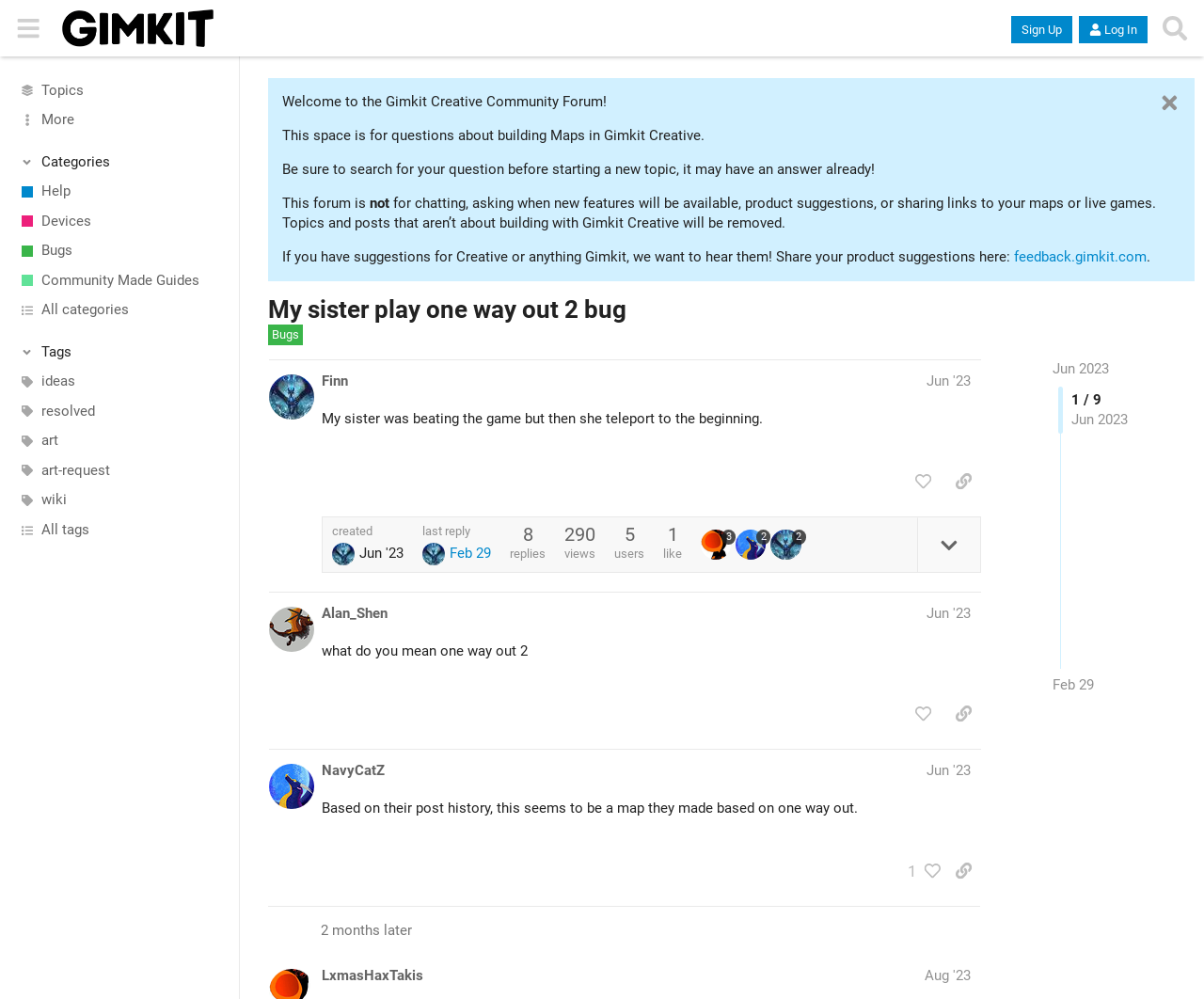Describe all the key features and sections of the webpage thoroughly.

This webpage appears to be a forum discussion page on the Gimkit Creative Community Forum. At the top, there is a header section with a button to hide the sidebar, a link to Gimkit Creative, and buttons to sign up and log in. On the right side of the header, there are buttons for search and more options.

Below the header, there are several links to different topics, including "Topics", "Help", "Devices", "Bugs", and "Community Made Guides". Each of these links has an accompanying image. There are also buttons for categories and tags, which are expanded to show more options.

The main content of the page is a discussion thread about a bug in a game, titled "My sister play one way out 2 bug". The thread has two posts, one from a user named Finn and another from a user named Alan_Shen. Each post has a heading with the user's name and the date of the post, as well as a button to like the post and a button to share a link to the post.

The first post, from Finn, has a brief description of the bug, which is that the user's sister was playing the game but then teleported to the beginning. Below the post, there are buttons to like the post, share a link to the post, and expand the topic details. There is also information about the post, including the date it was created, the number of replies, views, and users who like the post.

The second post, from Alan_Shen, is a response to the first post, asking for clarification about what is meant by "one way out 2". This post has a similar layout to the first post, with buttons to like the post and share a link to the post, as well as information about the post.